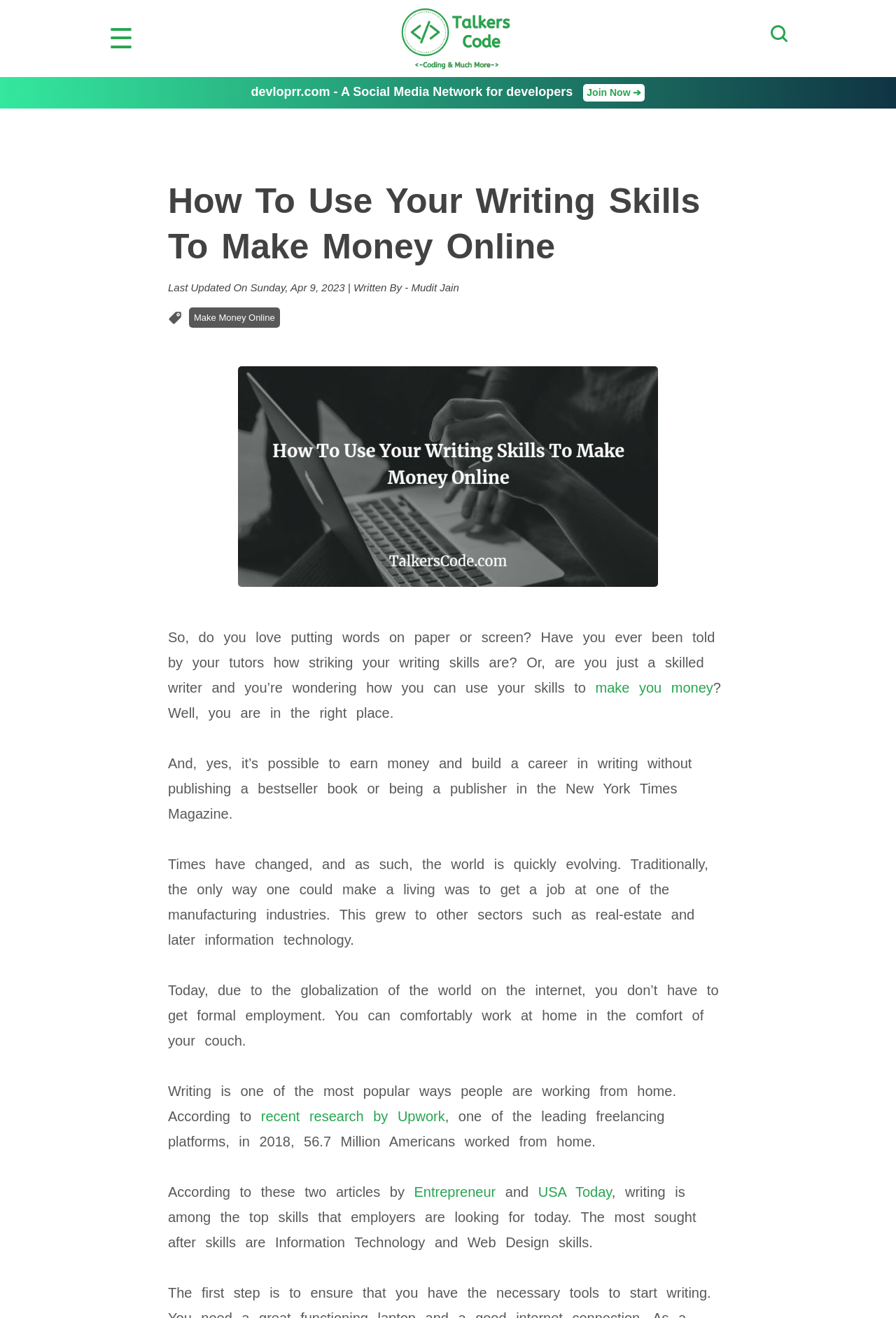Convey a detailed summary of the webpage, mentioning all key elements.

The webpage is about using writing skills to make money online. At the top left corner, there is a hamburger menu icon ☰. Next to it, on the top center, is the TalkersCode website logo, which is a link. On the top right corner, there is a search button. Below the logo, there is a promotional link to devloprr.com, a social media network for developers.

The main content of the webpage starts with a heading that matches the title "How To Use Your Writing Skills To Make Money Online". Below the heading, there is a line of text indicating when the article was last updated and who the author is. Next to this text, there is a small image. 

Following this, there is a link to "Make Money Online" and a larger image related to the article's topic. The main article text starts below this image, discussing how one can use their writing skills to make money online. The text is divided into several paragraphs, with links to "make you money" and references to external sources such as Upwork, Entrepreneur, and USA Today.

Throughout the article, there are no other images besides the ones mentioned above. The text is the main focus of the webpage, with a clear structure and organization.